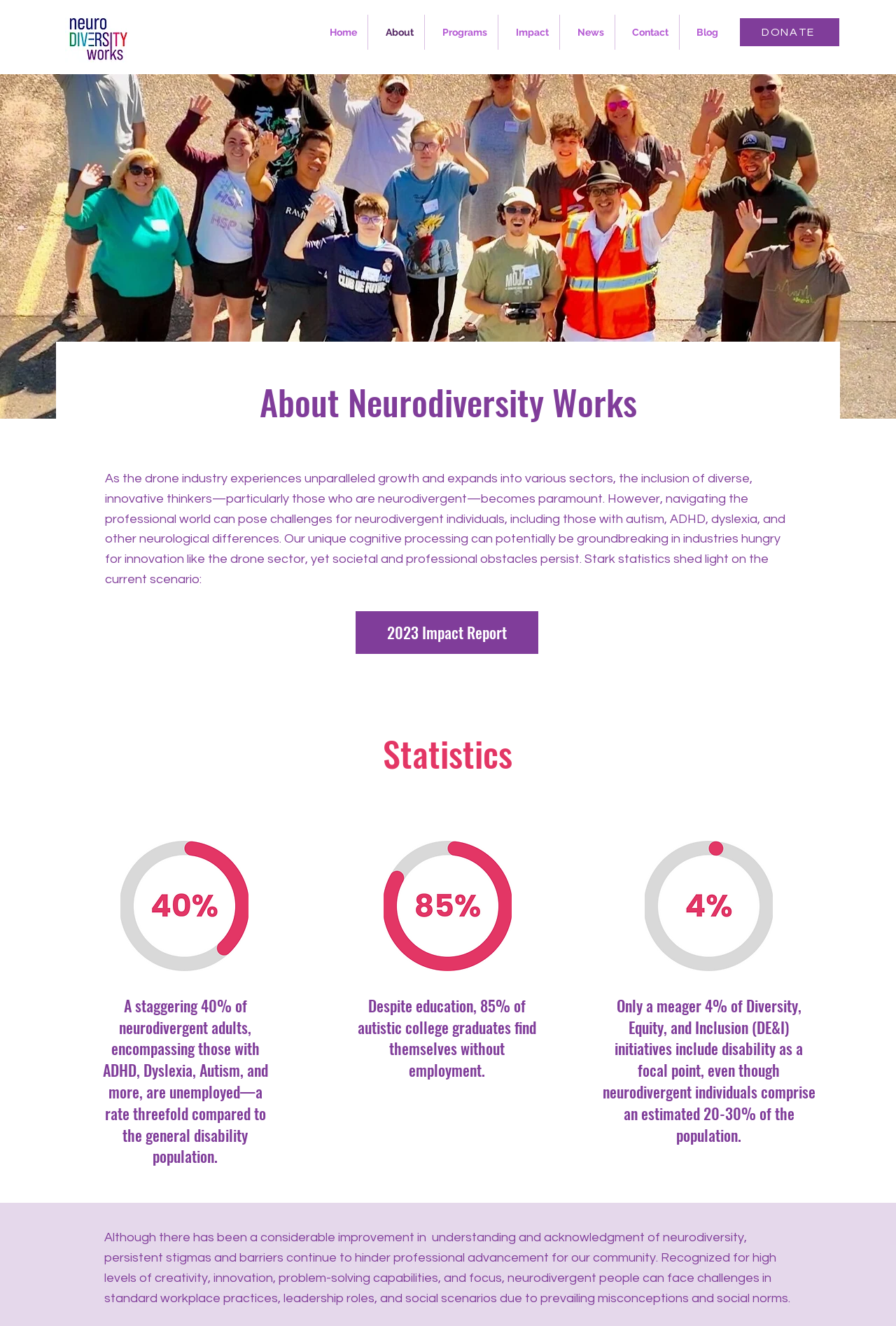Detail the webpage's structure and highlights in your description.

The webpage is about Neurodiversity Works, an organization that offers unique drone technology training for neurodiverse individuals. At the top left corner, there is a small logo of the organization. Next to it, there is a navigation menu with links to different sections of the website, including Home, About, Programs, Impact, News, Contact, and Blog.

Below the navigation menu, there is a prominent call-to-action button to donate. On the right side of the page, there is a large aerial image of a drone career workshop.

The main content of the page is divided into sections. The first section has a heading "About Neurodiversity Works" and a paragraph of text that explains the importance of including neurodivergent individuals in the drone industry. This section also includes a link to the 2023 Impact Report.

The next section is titled "Statistics" and presents three key statistics about neurodivergent individuals, including unemployment rates and the lack of inclusion in Diversity, Equity, and Inclusion initiatives. Each statistic is accompanied by a graphic image.

The final section of the page has a paragraph of text that discusses the challenges faced by neurodivergent individuals in the workplace and the importance of recognizing their strengths.

At the bottom right corner of the page, there is a chat iframe from Wix Chat.